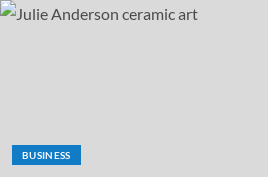Provide a comprehensive description of the image.

This image features a piece of ceramic art by Julie Anderson, showcasing her unique artistic style and craftsmanship. The visual captures the subtle elegance and intricate details that characterize her work, likely appealing to art enthusiasts and collectors alike. Below the image, there is a prominent blue button labeled "BUSINESS," suggesting a connection to topics related to art commerce or professional practices in the creative industry. This context hints at a broader discussion surrounding the intersection of art and business in today's marketplace.